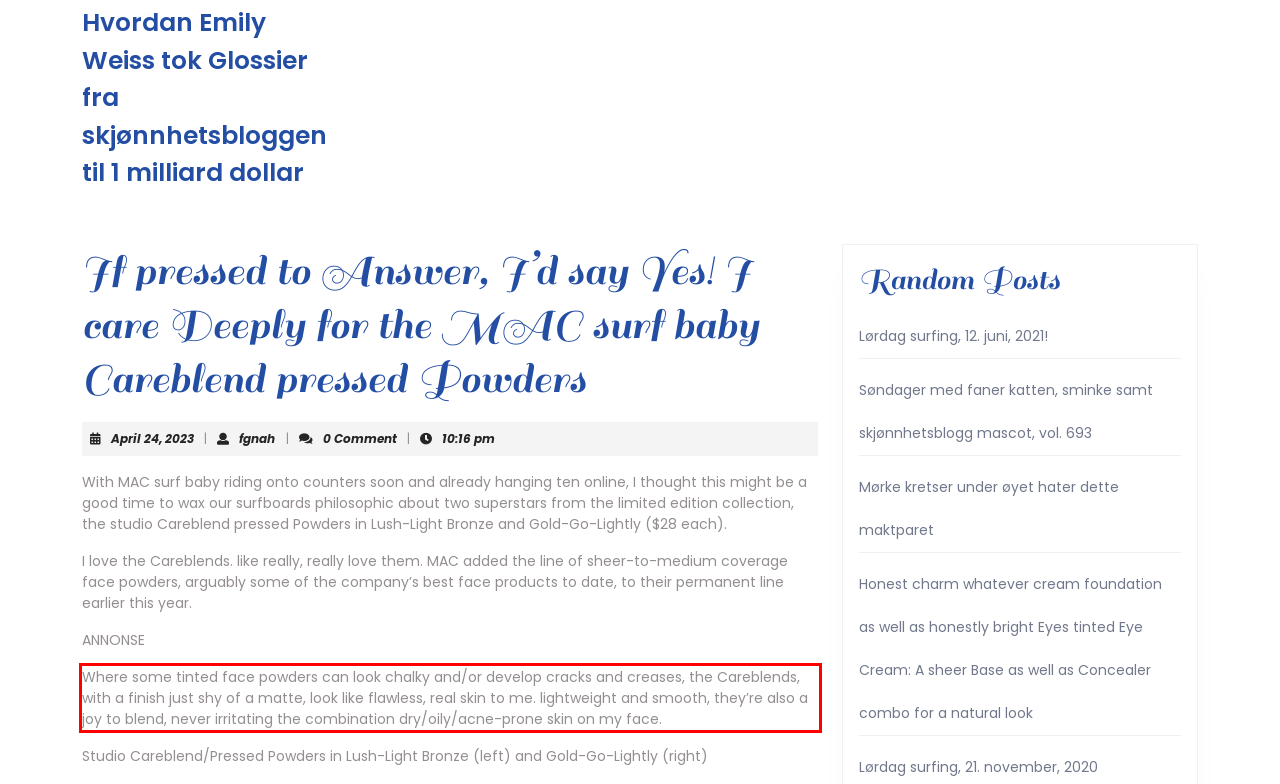You are presented with a webpage screenshot featuring a red bounding box. Perform OCR on the text inside the red bounding box and extract the content.

Where some tinted face powders can look chalky and/or develop cracks and creases, the Careblends, with a finish just shy of a matte, look like flawless, real skin to me. lightweight and smooth, they’re also a joy to blend, never irritating the combination dry/oily/acne-prone skin on my face.